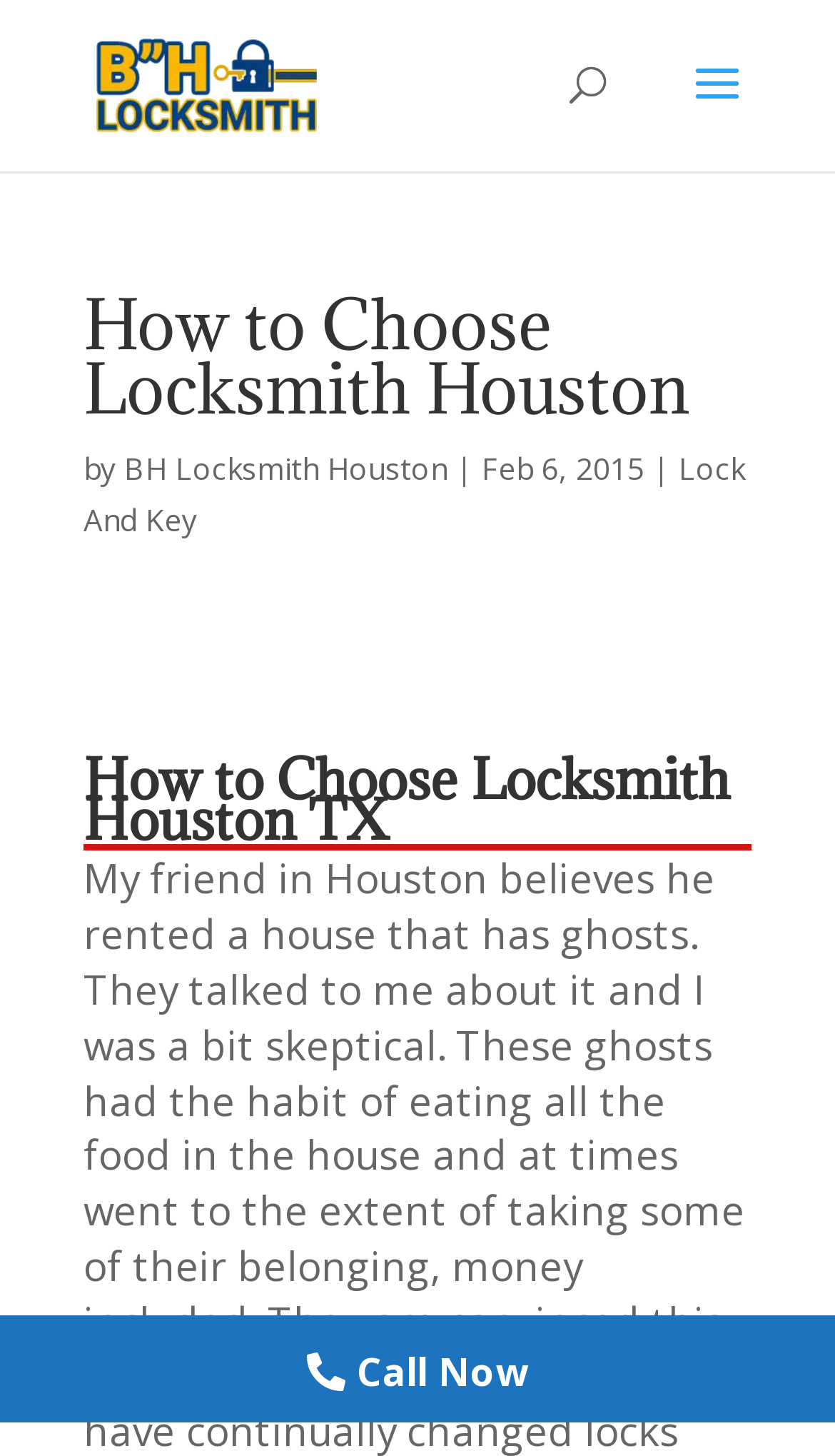Refer to the image and provide an in-depth answer to the question:
What is the icon name of the call now button?

I found the answer by looking at the link element with the text ' Call Now' which is likely to be a call now button, and the icon name is ''.